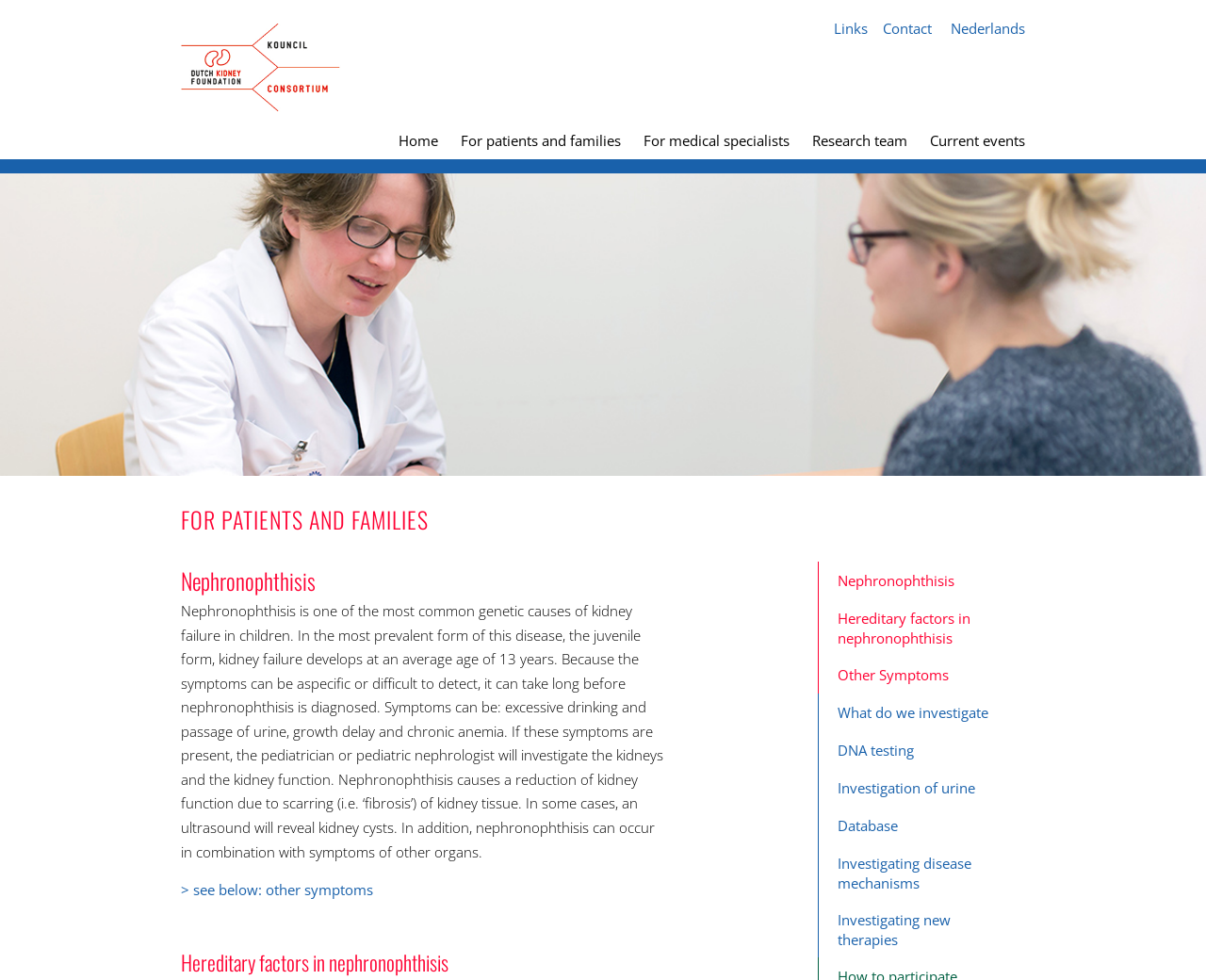What is the main topic of this webpage?
Answer the question with a single word or phrase by looking at the picture.

Nephronophthisis